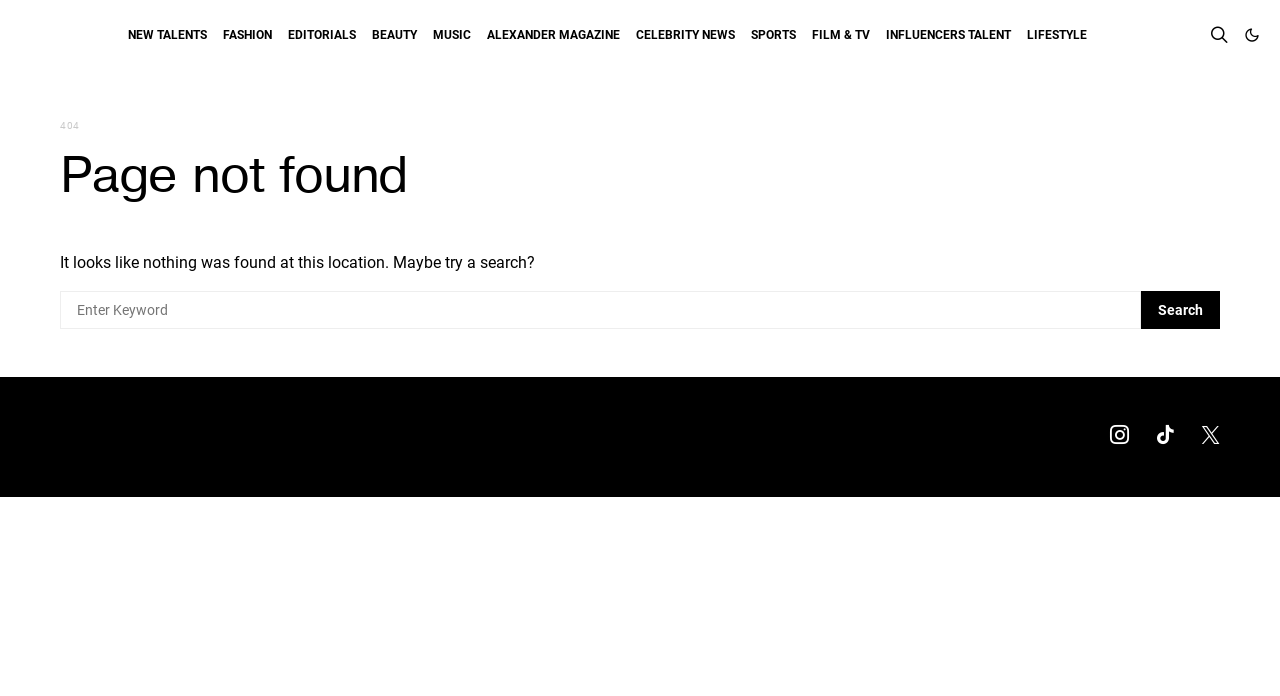Please specify the bounding box coordinates of the clickable region to carry out the following instruction: "Subscribe to the newsletter". The coordinates should be four float numbers between 0 and 1, in the format [left, top, right, bottom].

None